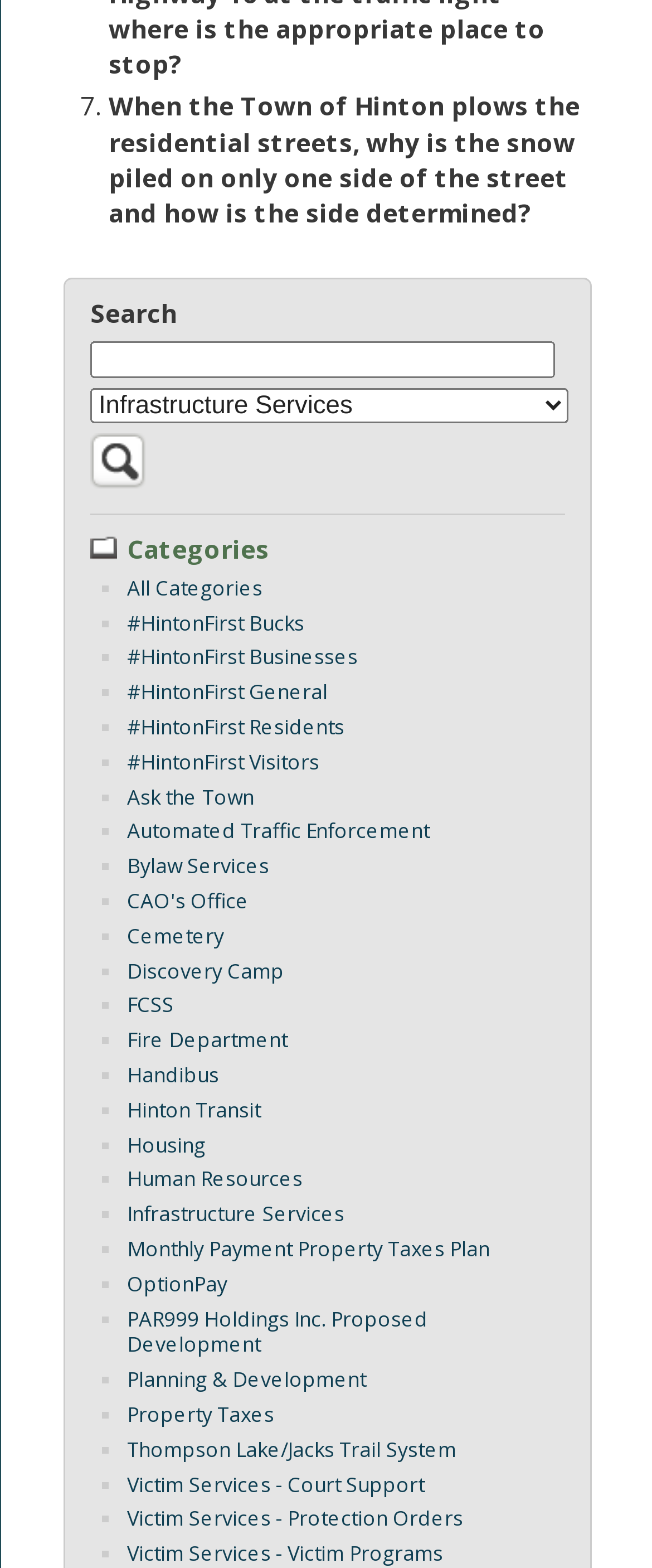Could you locate the bounding box coordinates for the section that should be clicked to accomplish this task: "Ask the town a question".

[0.195, 0.499, 0.39, 0.517]